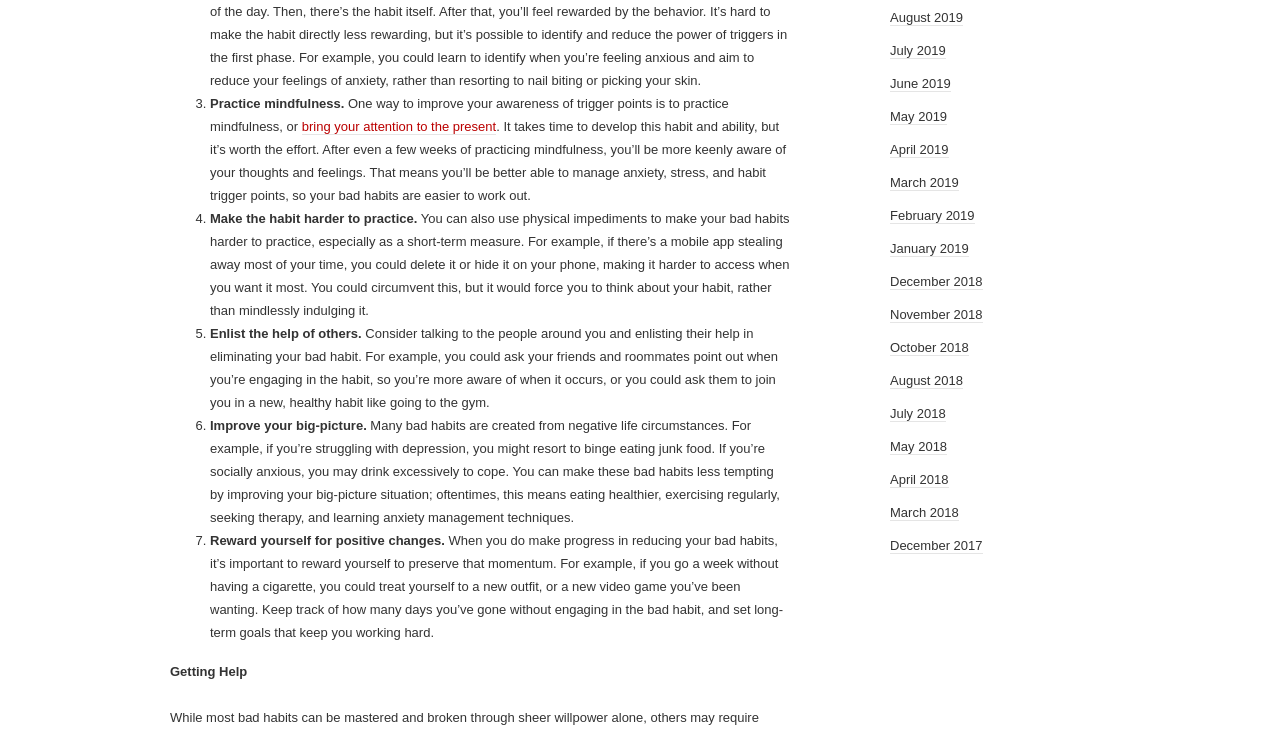Please find the bounding box coordinates of the section that needs to be clicked to achieve this instruction: "Explore the link 'July 2019'".

[0.695, 0.059, 0.739, 0.081]